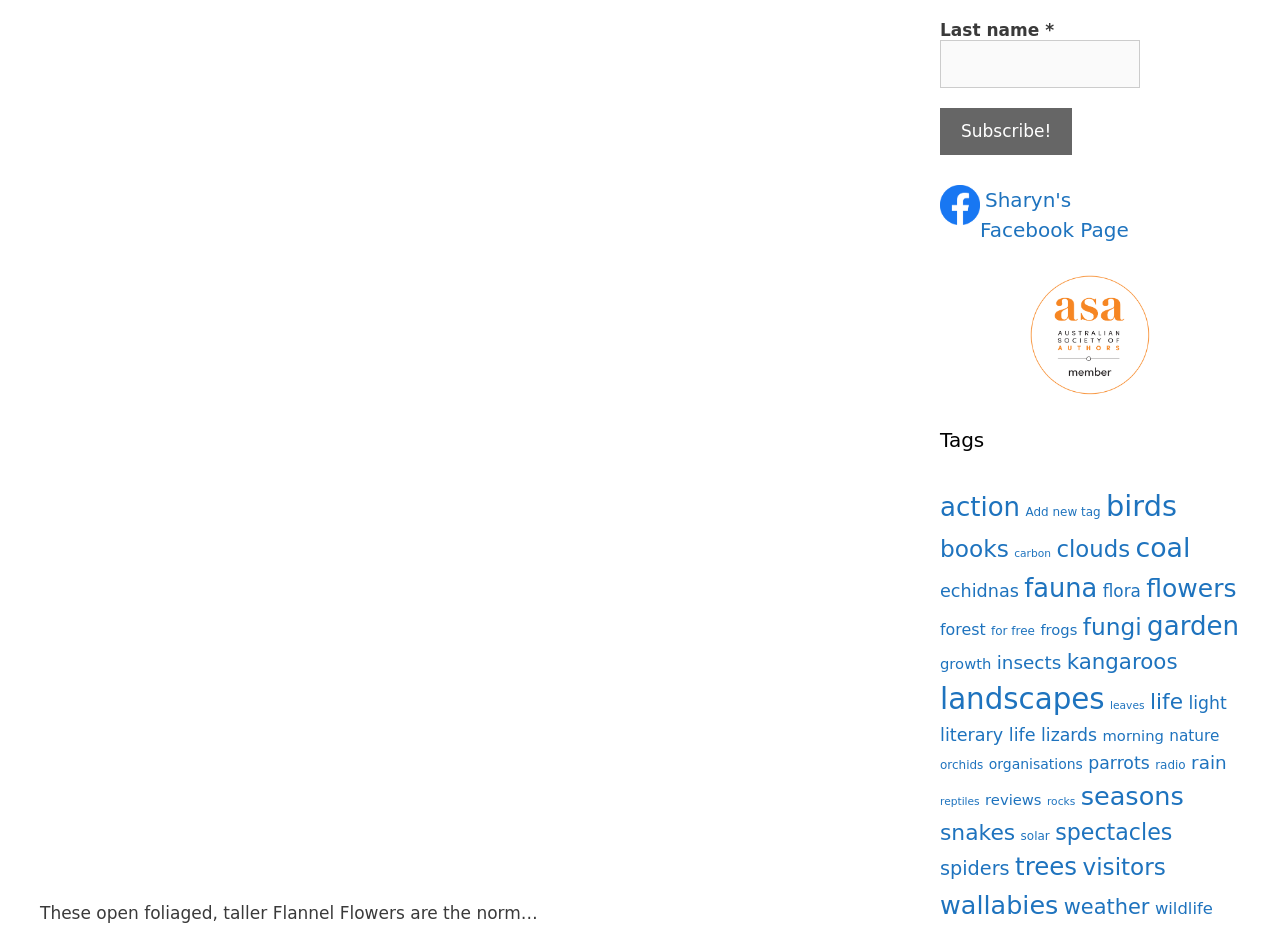Please respond in a single word or phrase: 
What is the name of the Facebook page linked on the page?

Sharyn's Facebook Page